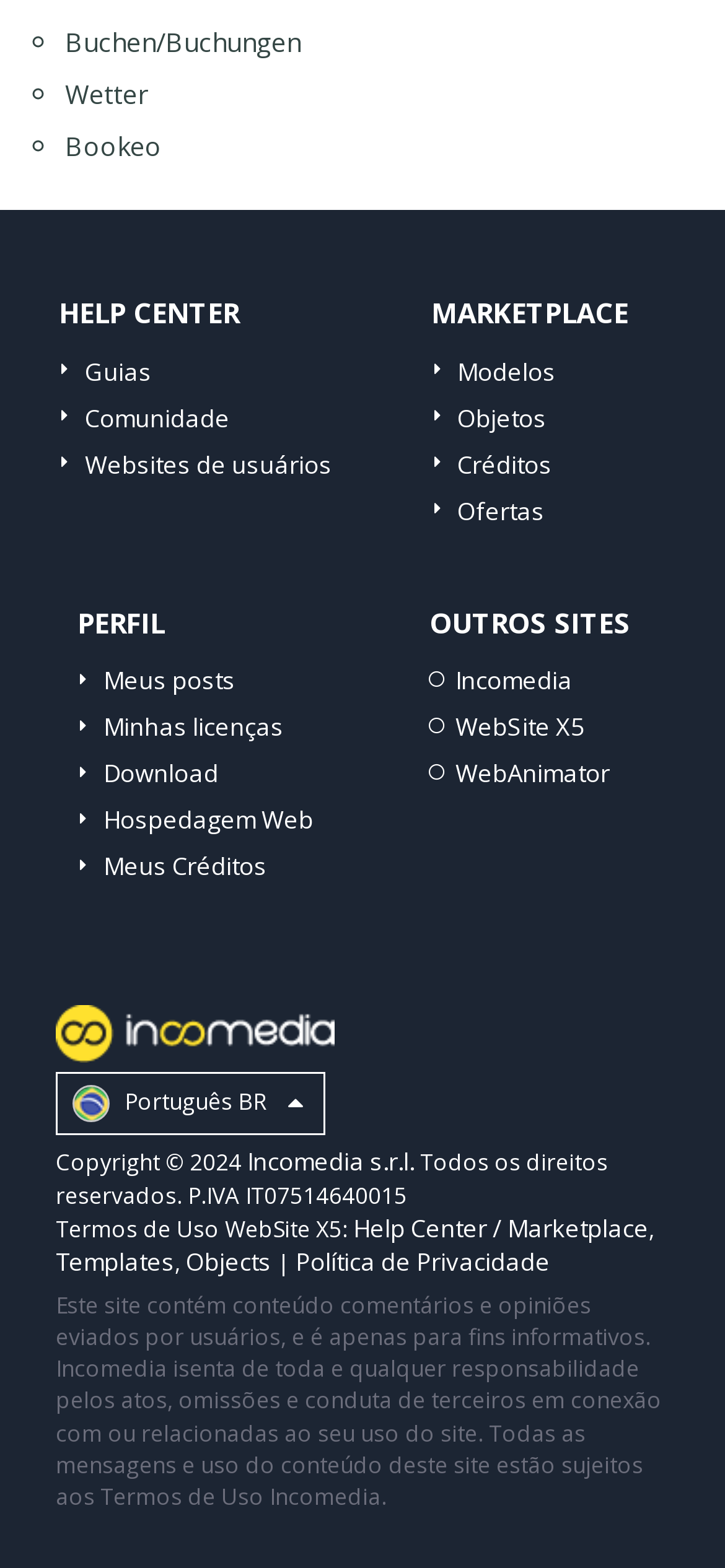Please identify the bounding box coordinates of the clickable area that will fulfill the following instruction: "View Créditos". The coordinates should be in the format of four float numbers between 0 and 1, i.e., [left, top, right, bottom].

[0.631, 0.285, 0.762, 0.307]